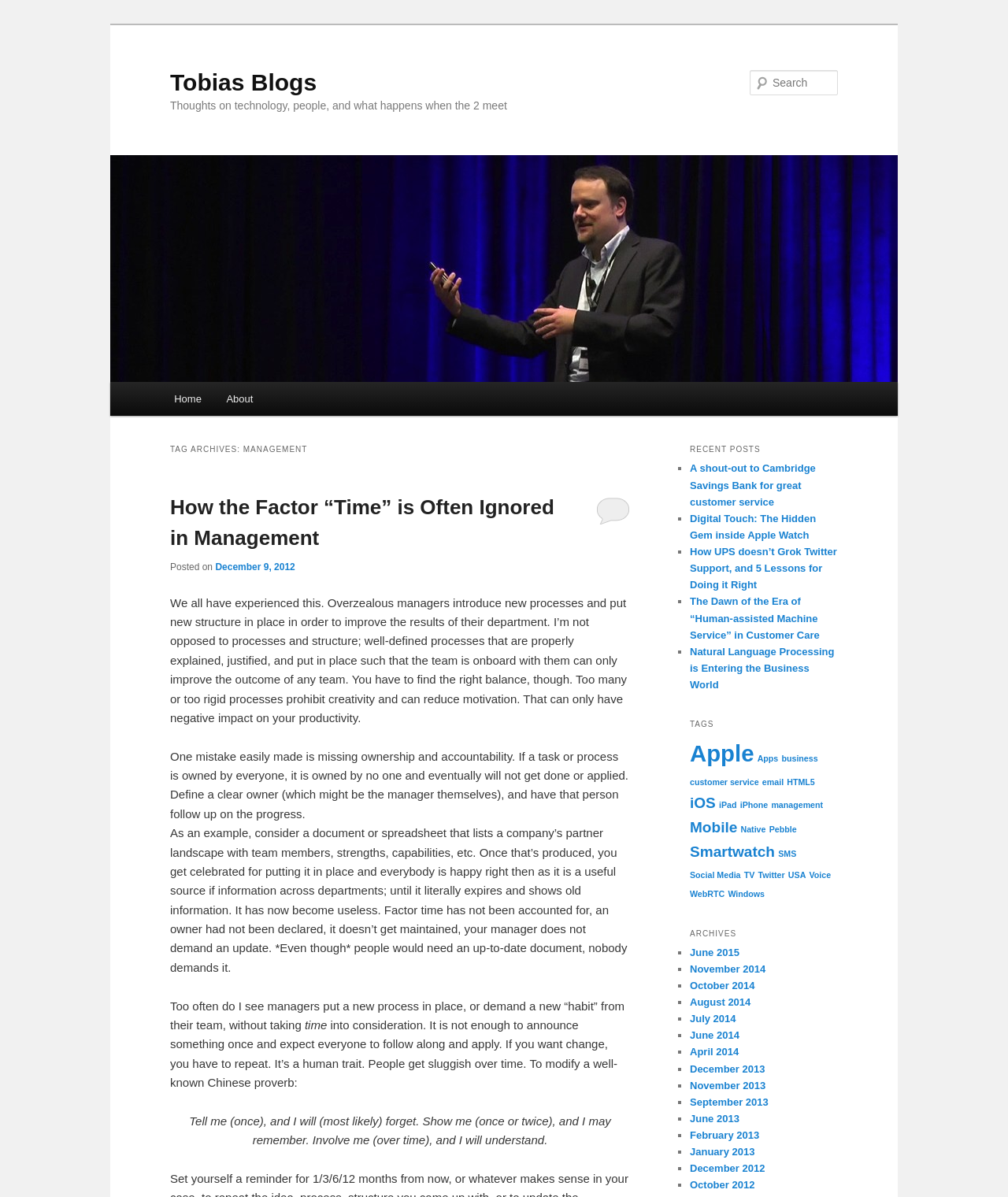Identify the bounding box coordinates for the UI element described as follows: management. Use the format (top-left x, top-left y, bottom-right x, bottom-right y) and ensure all values are floating point numbers between 0 and 1.

[0.765, 0.668, 0.816, 0.676]